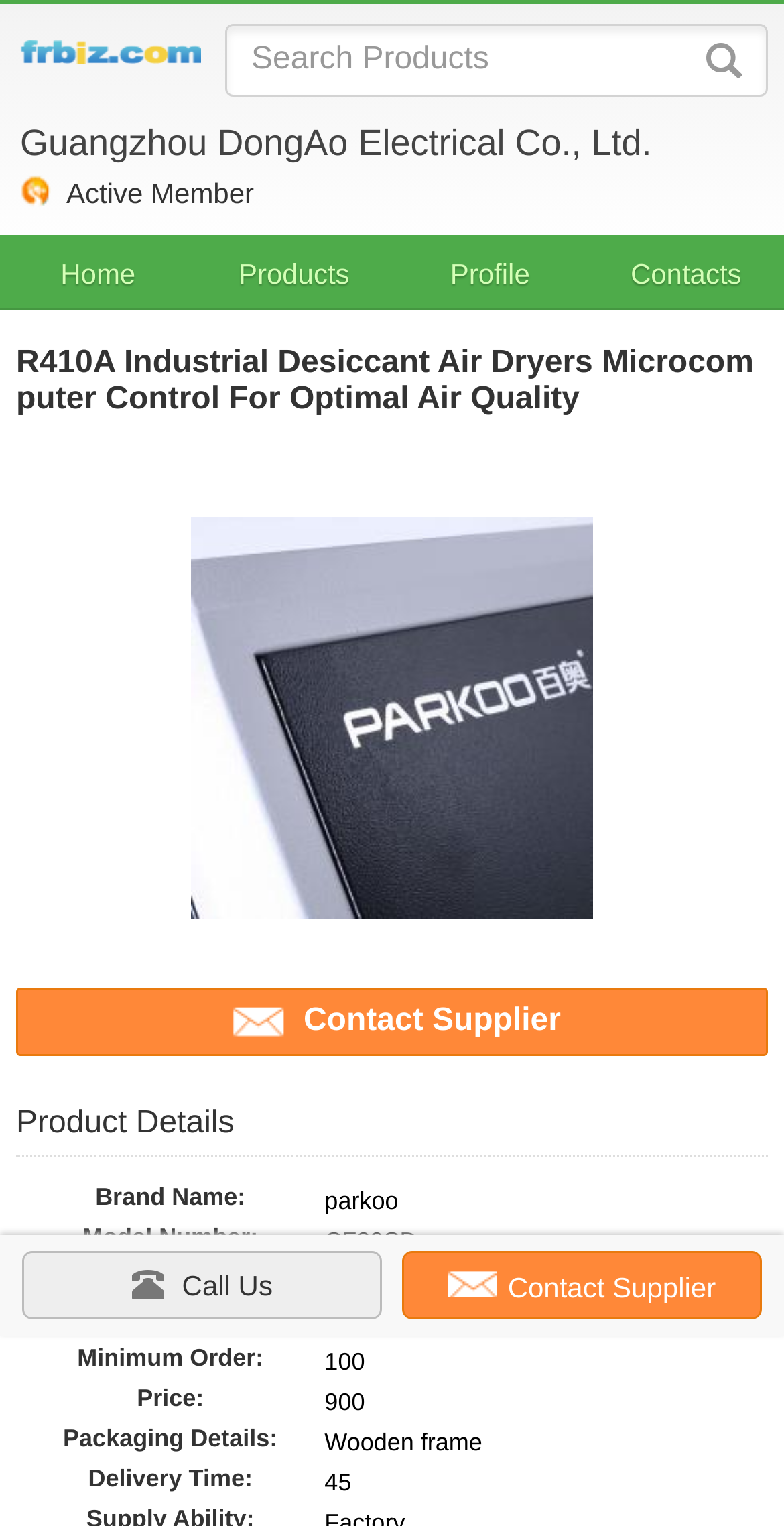Highlight the bounding box coordinates of the element you need to click to perform the following instruction: "Contact supplier."

[0.387, 0.658, 0.715, 0.68]